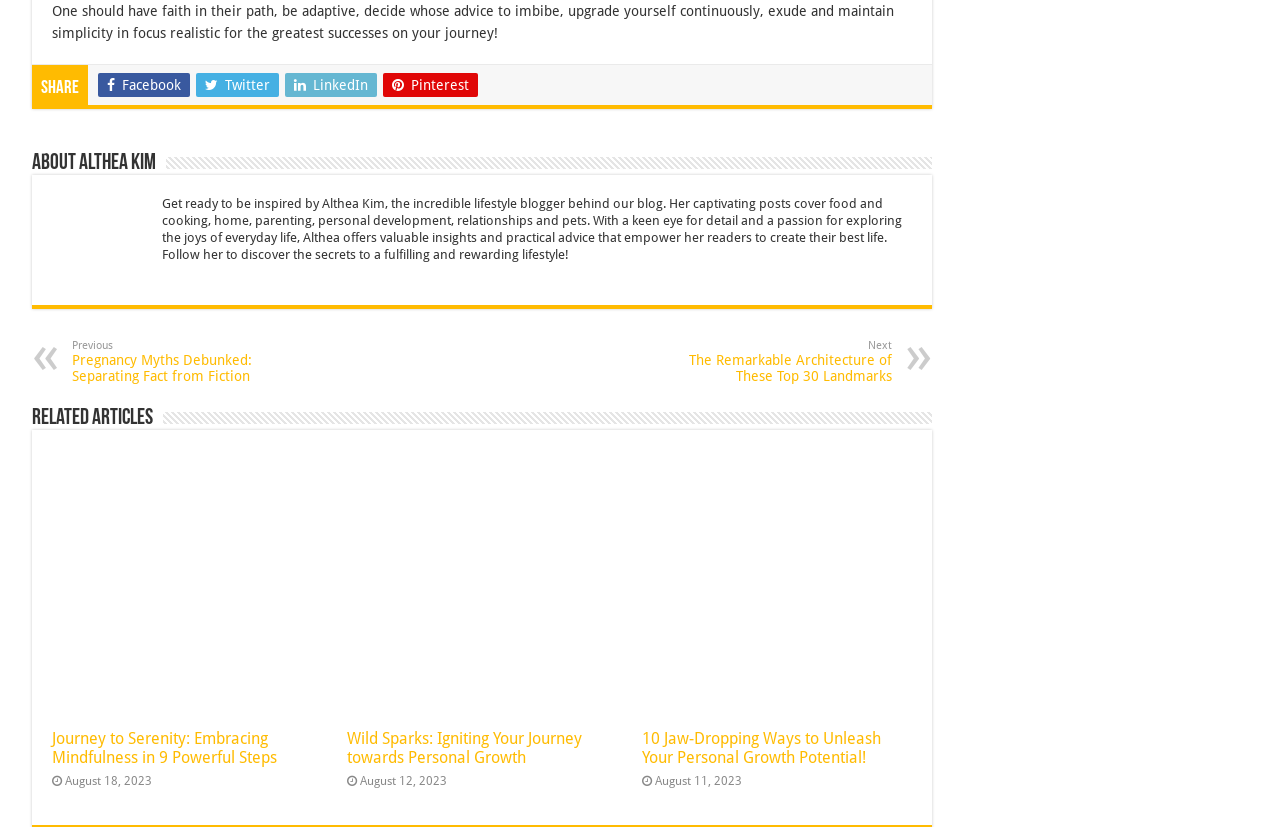What social media platforms are available for sharing?
Refer to the screenshot and answer in one word or phrase.

Facebook, Twitter, LinkedIn, Pinterest